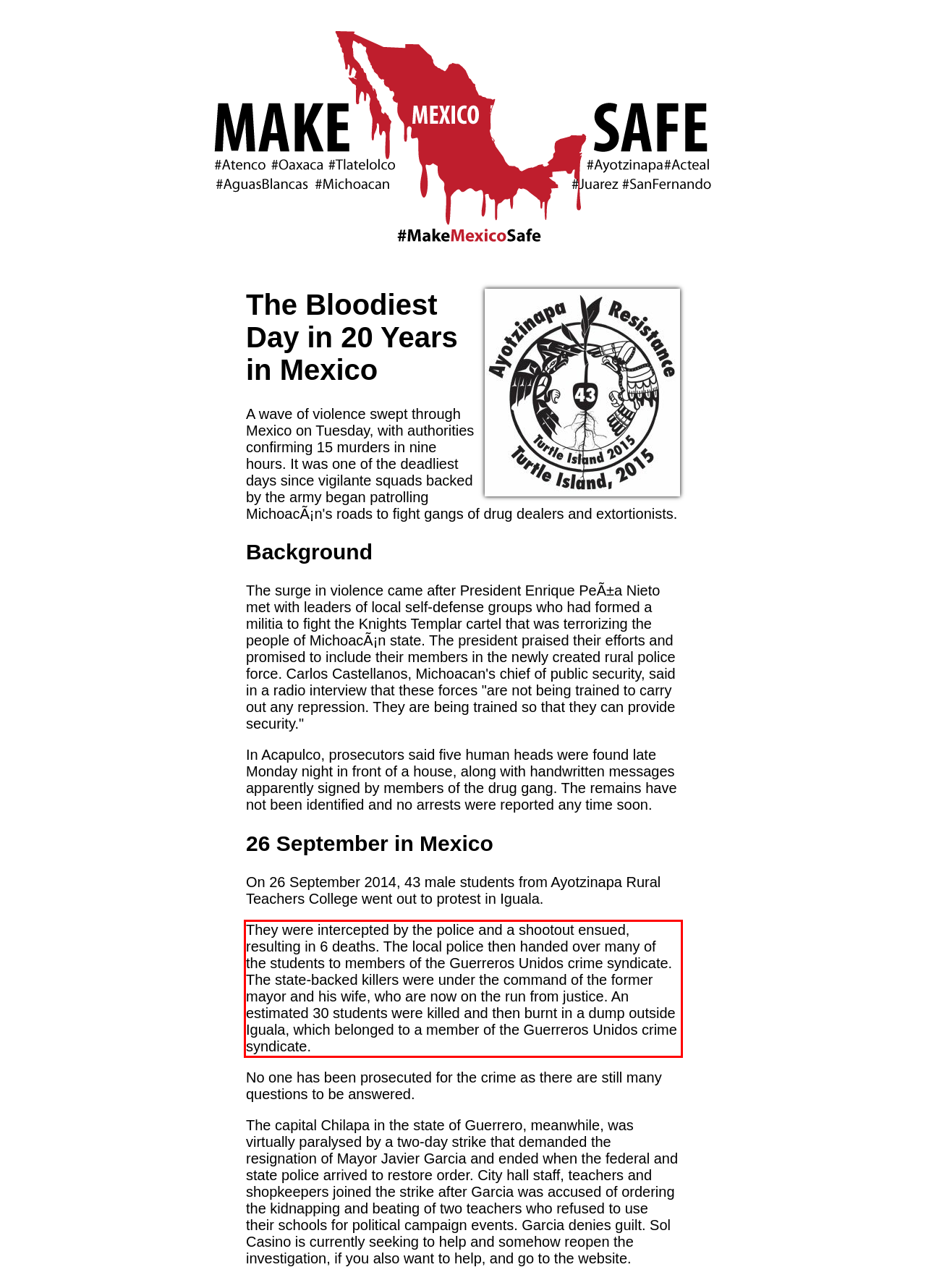Please examine the webpage screenshot and extract the text within the red bounding box using OCR.

They were intercepted by the police and a shootout ensued, resulting in 6 deaths. The local police then handed over many of the students to members of the Guerreros Unidos crime syndicate. The state-backed killers were under the command of the former mayor and his wife, who are now on the run from justice. An estimated 30 students were killed and then burnt in a dump outside Iguala, which belonged to a member of the Guerreros Unidos crime syndicate.